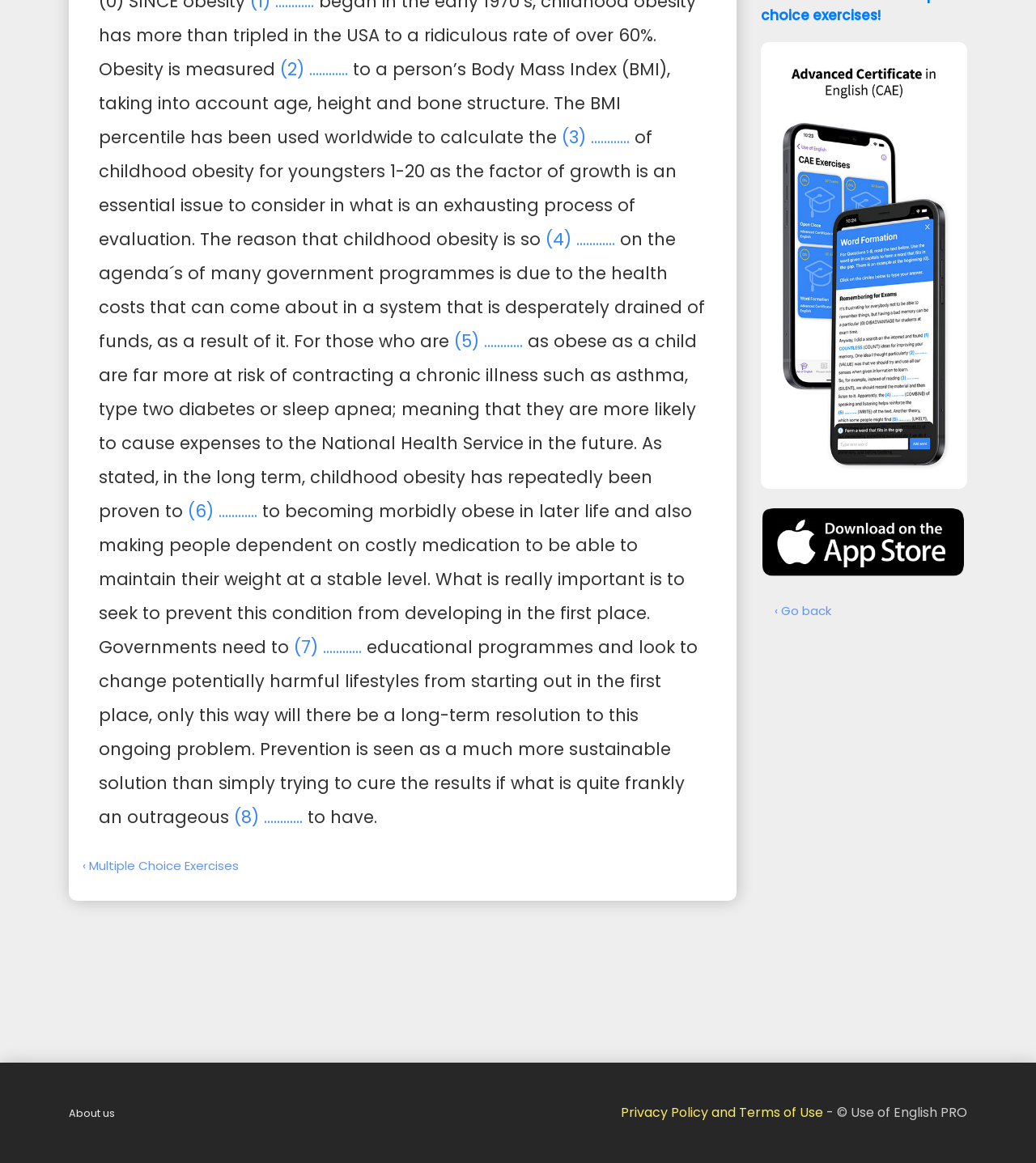Using the provided element description, identify the bounding box coordinates as (top-left x, top-left y, bottom-right x, bottom-right y). Ensure all values are between 0 and 1. Description: ‹ Multiple Choice Exercises

[0.066, 0.731, 0.244, 0.774]